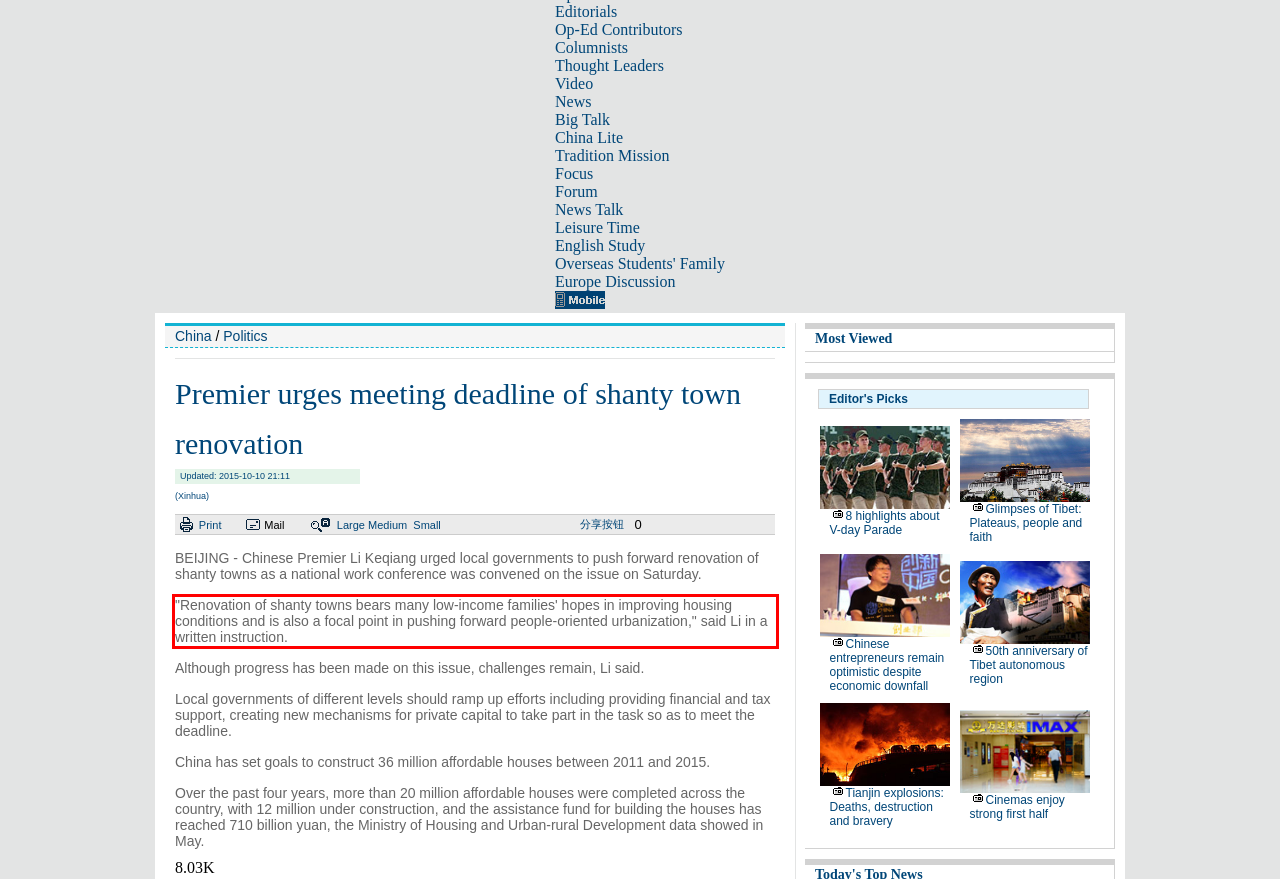Within the screenshot of the webpage, locate the red bounding box and use OCR to identify and provide the text content inside it.

"Renovation of shanty towns bears many low-income families' hopes in improving housing conditions and is also a focal point in pushing forward people-oriented urbanization," said Li in a written instruction.